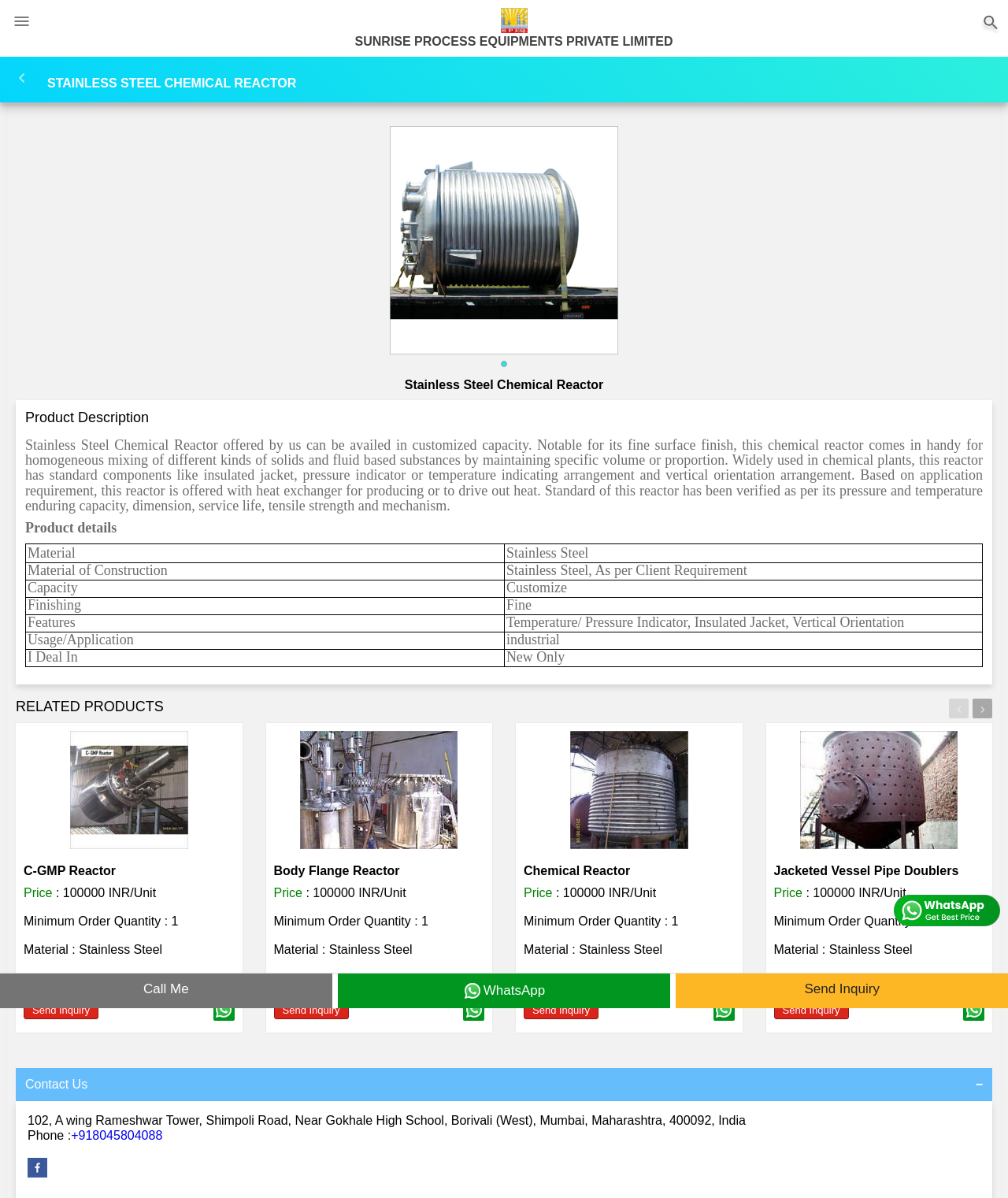Please determine the bounding box coordinates of the element to click on in order to accomplish the following task: "View the 'Stainless Steel Chemical Reactor' image". Ensure the coordinates are four float numbers ranging from 0 to 1, i.e., [left, top, right, bottom].

[0.387, 0.105, 0.613, 0.296]